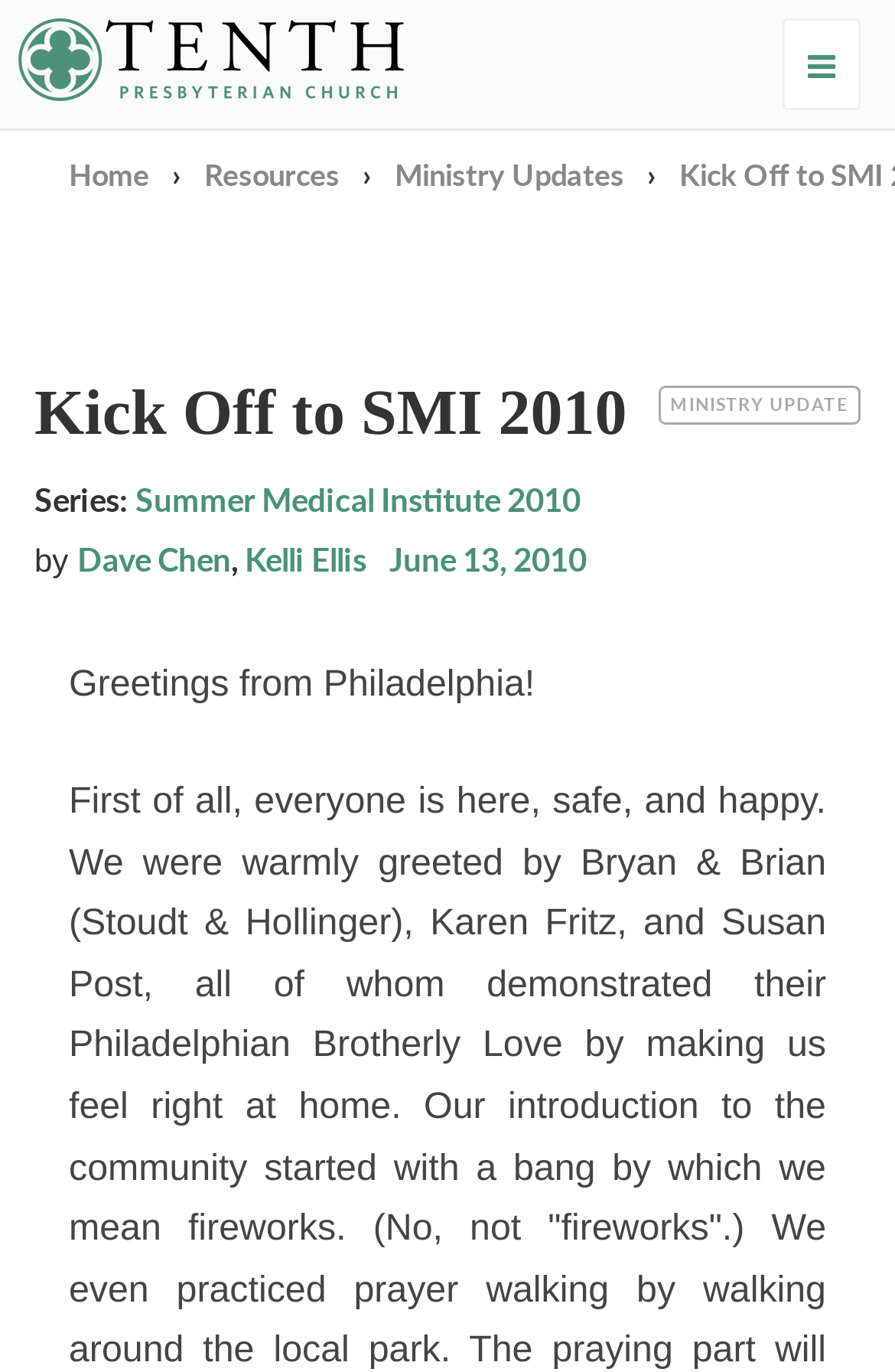What is the greeting from?
Provide a thorough and detailed answer to the question.

I found the answer by looking at the middle section of the webpage, where I saw a static text 'Greetings from Philadelphia!'. This text is likely the greeting from Philadelphia.